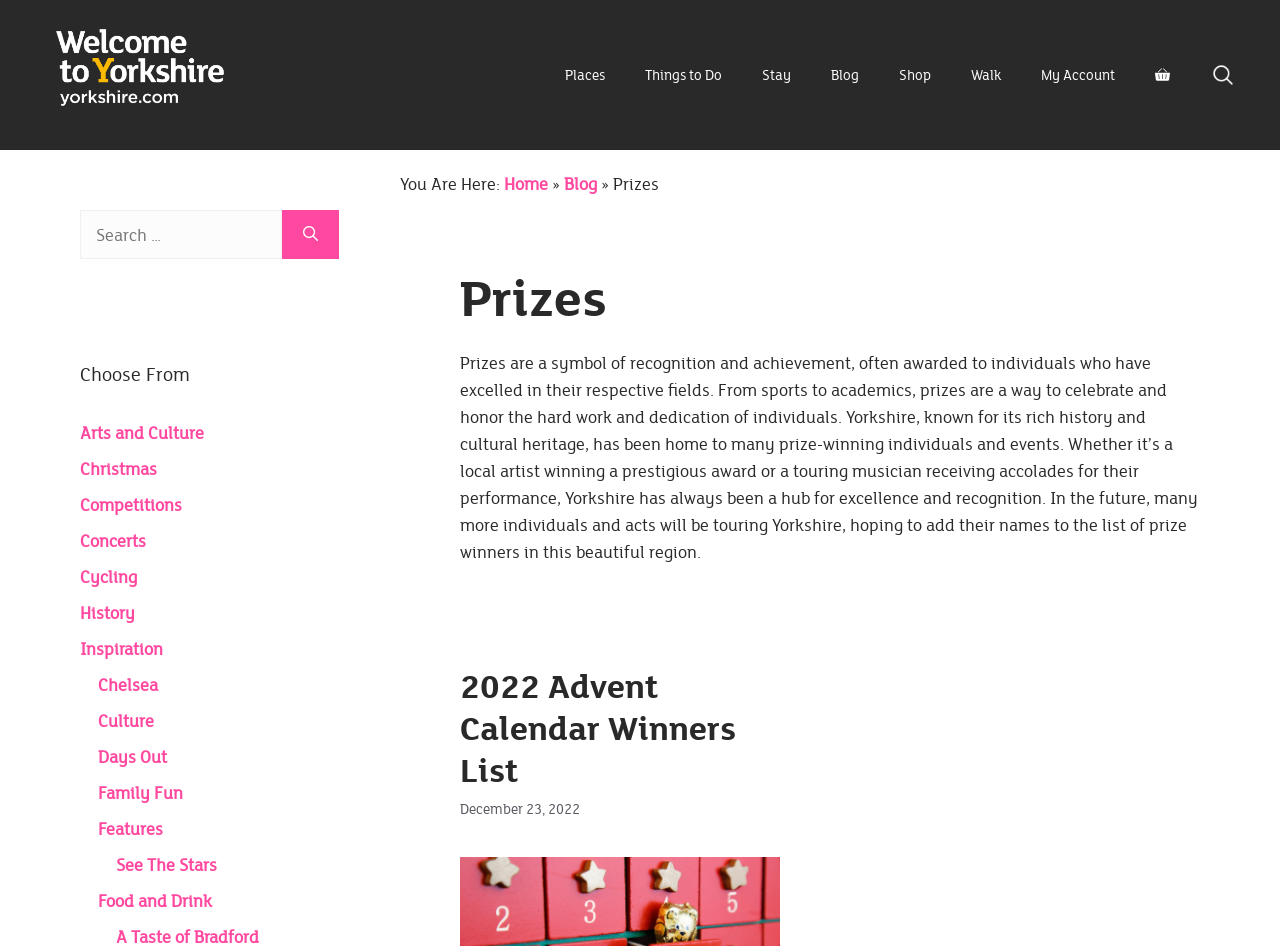What is the name of the region?
Can you offer a detailed and complete answer to this question?

Based on the webpage content, I can see that the region being referred to is Yorkshire, which is mentioned in the text as a place known for its rich history and cultural heritage.